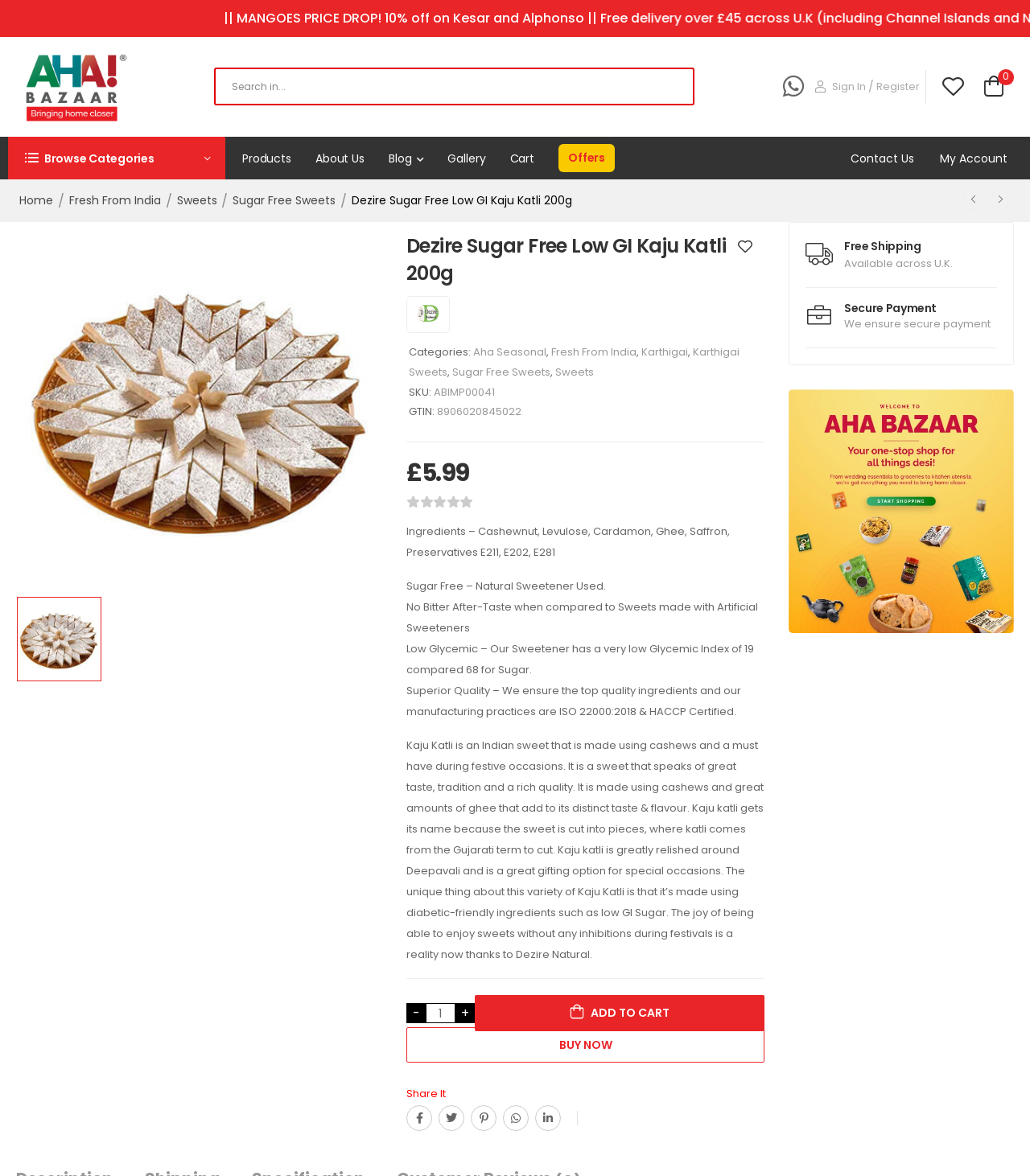Refer to the image and offer a detailed explanation in response to the question: What is the purpose of the '-' and '+' buttons?

The '-' and '+' buttons are located next to the quantity input field, and they are used to decrease or increase the quantity of the product to be added to the cart.